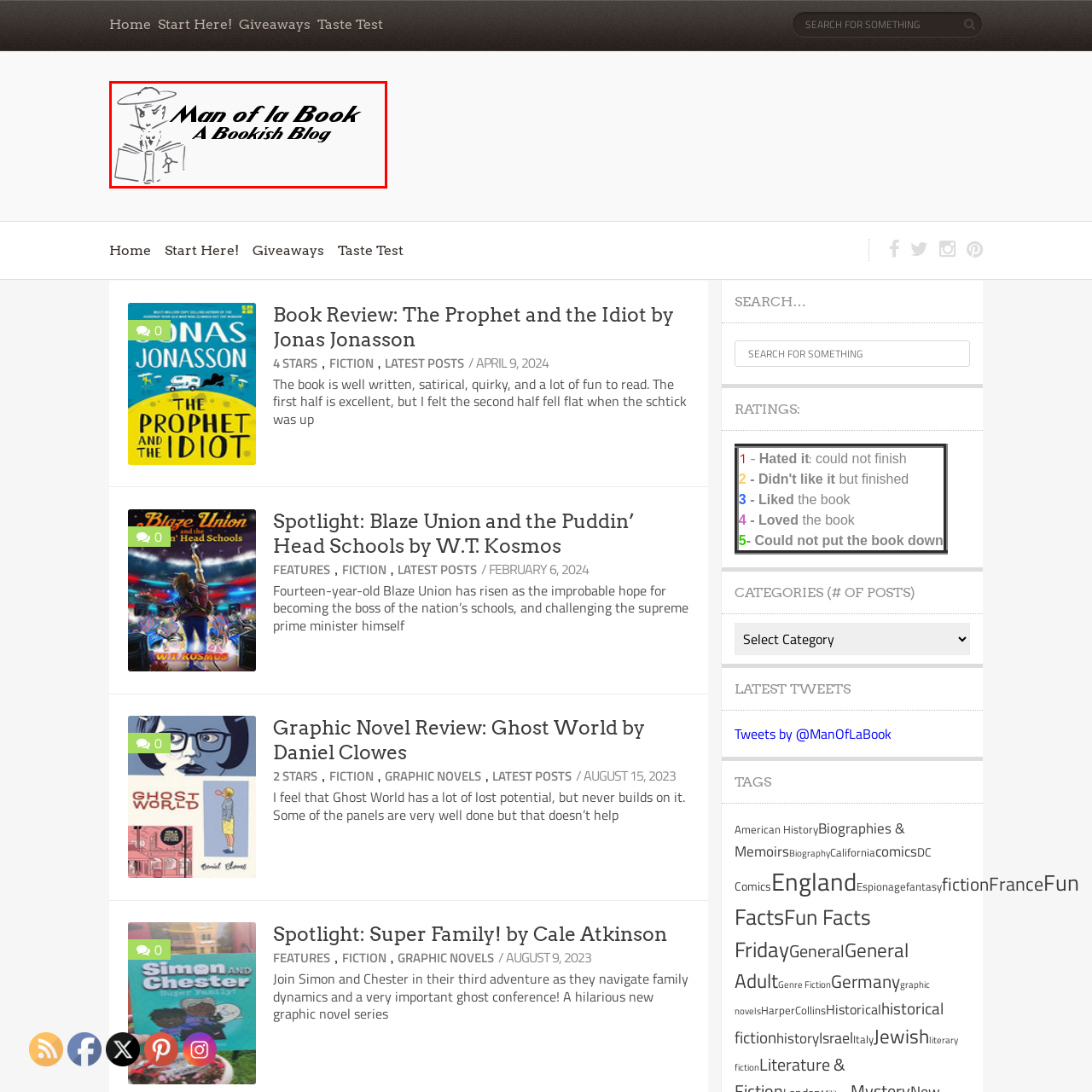What is the tone conveyed by the logo's design?
Carefully examine the content inside the red bounding box and give a detailed response based on what you observe.

The logo's artistic flair and typographic choices convey a sense of creativity and passion for reading, which is evident from the stylized drawing and the elegant font used in the blog's name and subtitle.